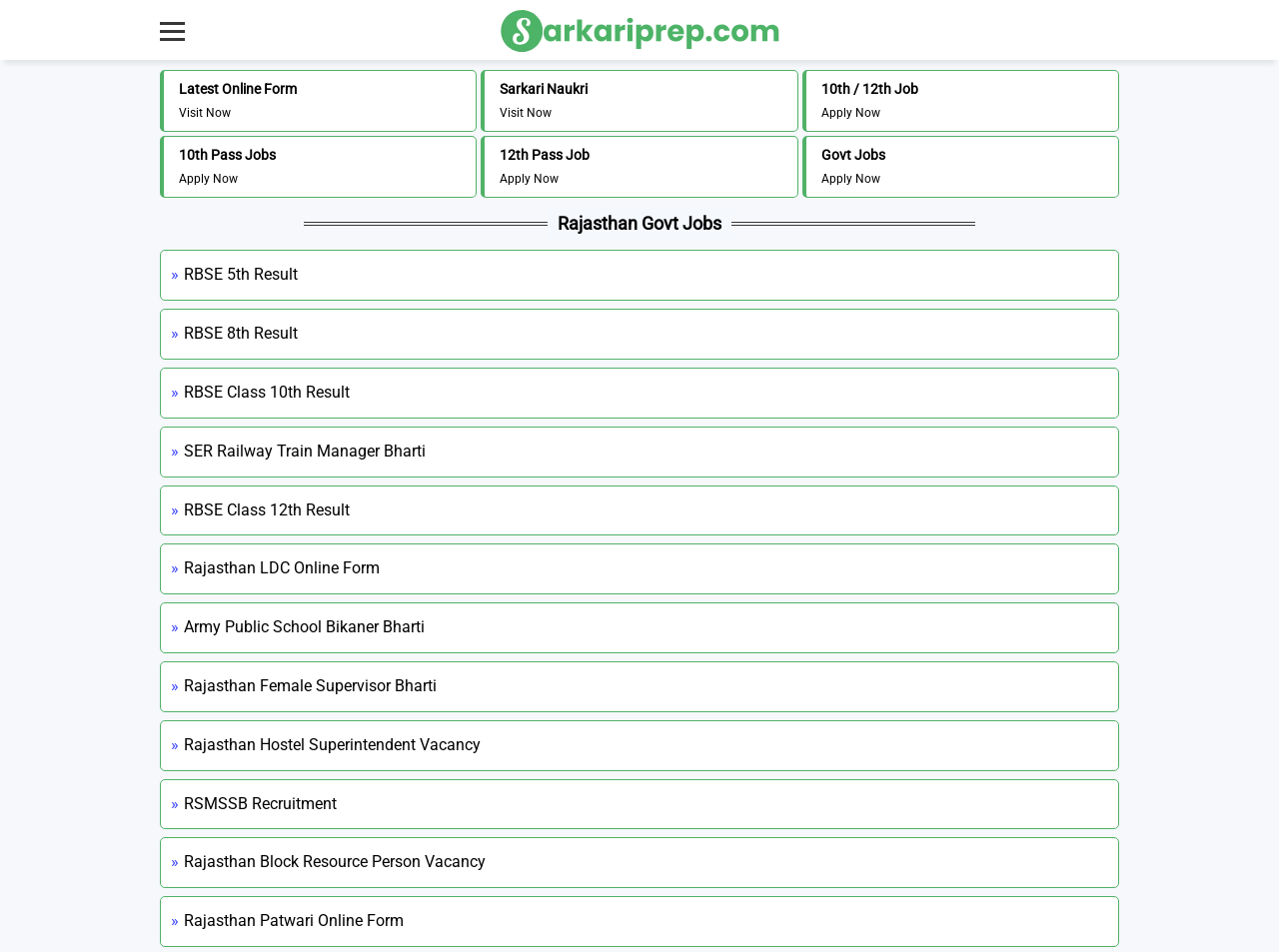Point out the bounding box coordinates of the section to click in order to follow this instruction: "Visit Sarkari Naukri".

[0.391, 0.085, 0.611, 0.127]